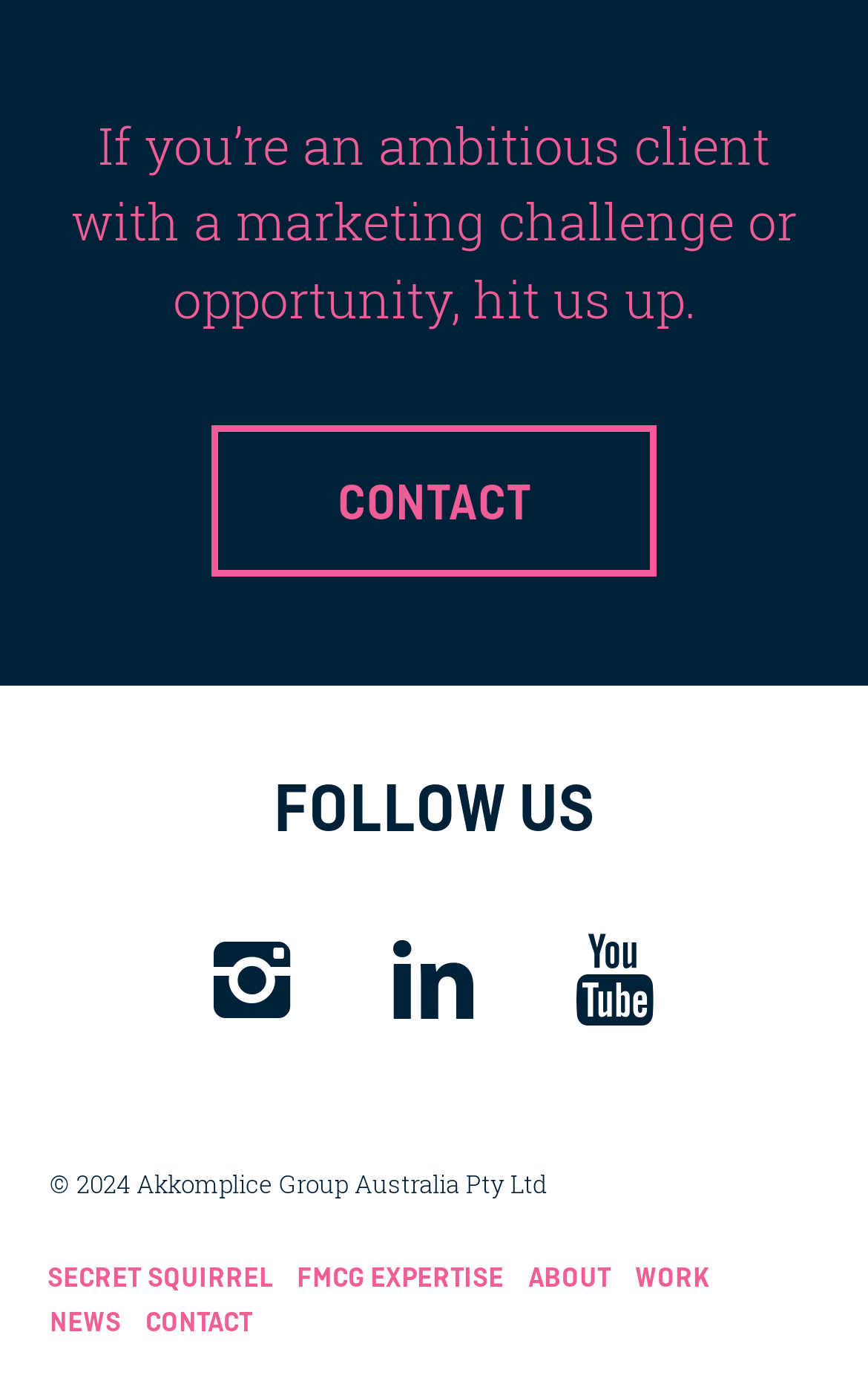Highlight the bounding box coordinates of the element that should be clicked to carry out the following instruction: "Click on Brownfields". The coordinates must be given as four float numbers ranging from 0 to 1, i.e., [left, top, right, bottom].

None